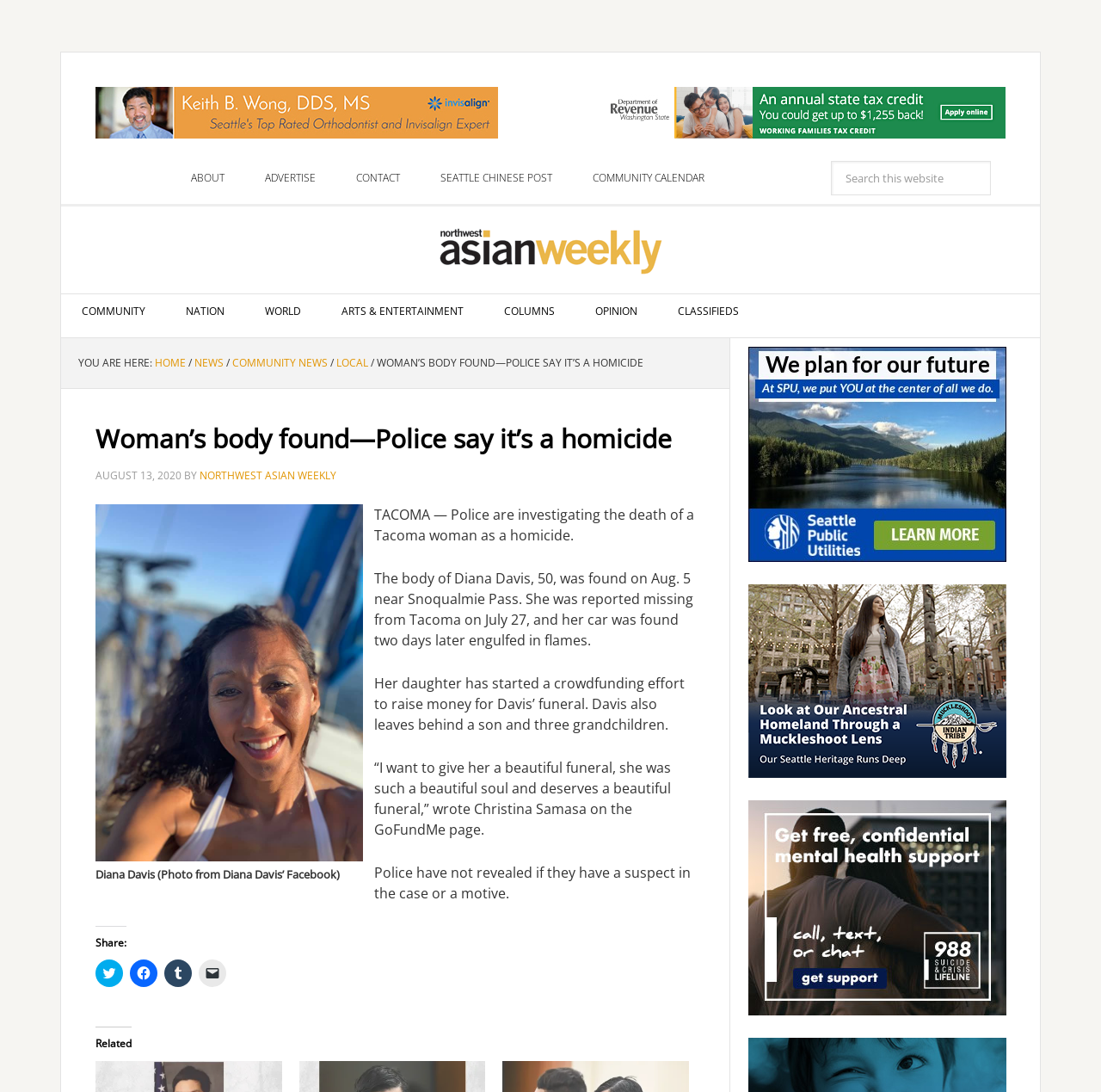Please identify the bounding box coordinates of the clickable region that I should interact with to perform the following instruction: "Go to PACSCL". The coordinates should be expressed as four float numbers between 0 and 1, i.e., [left, top, right, bottom].

None